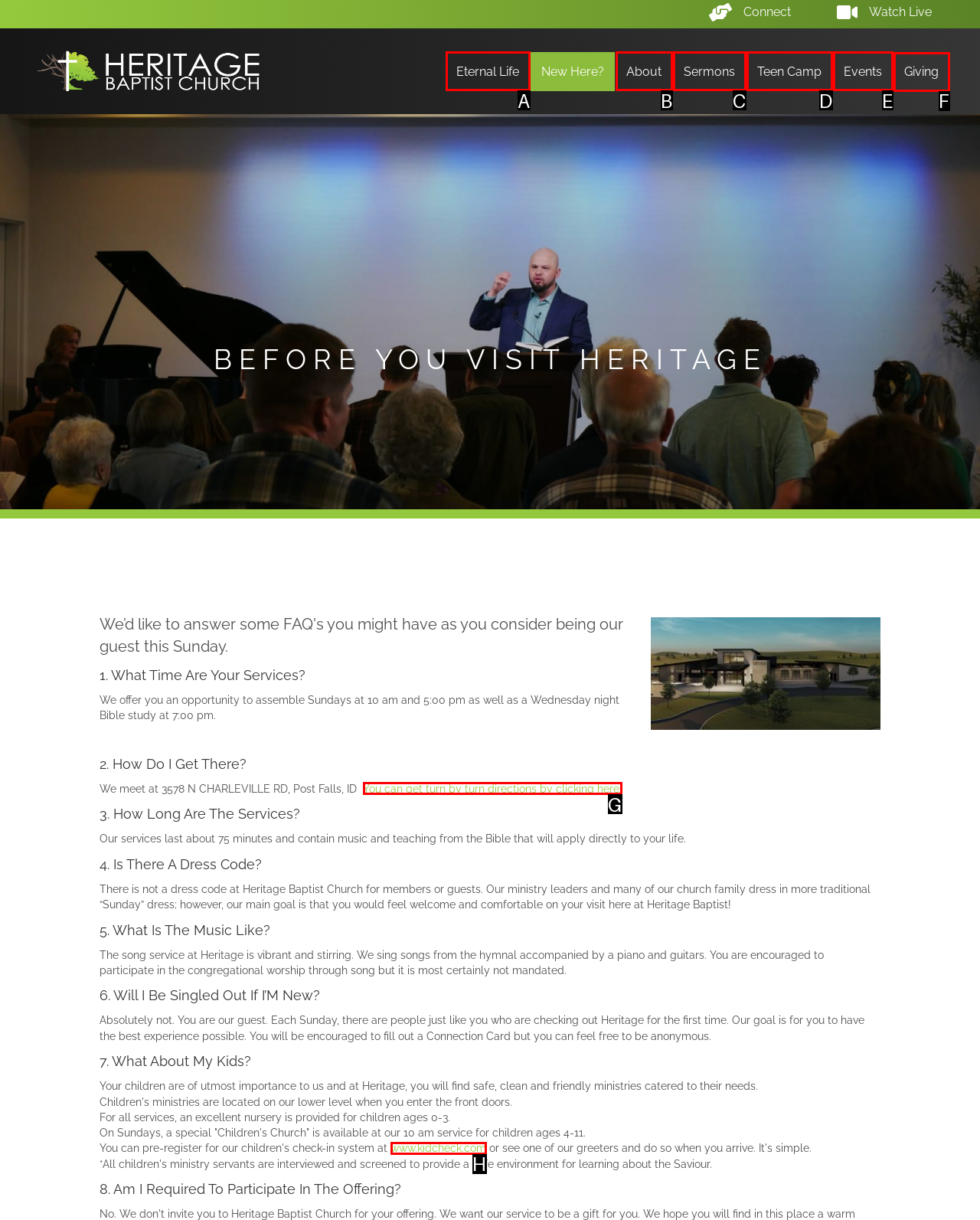Identify the letter of the UI element I need to click to carry out the following instruction: Click the 'Giving' link

F